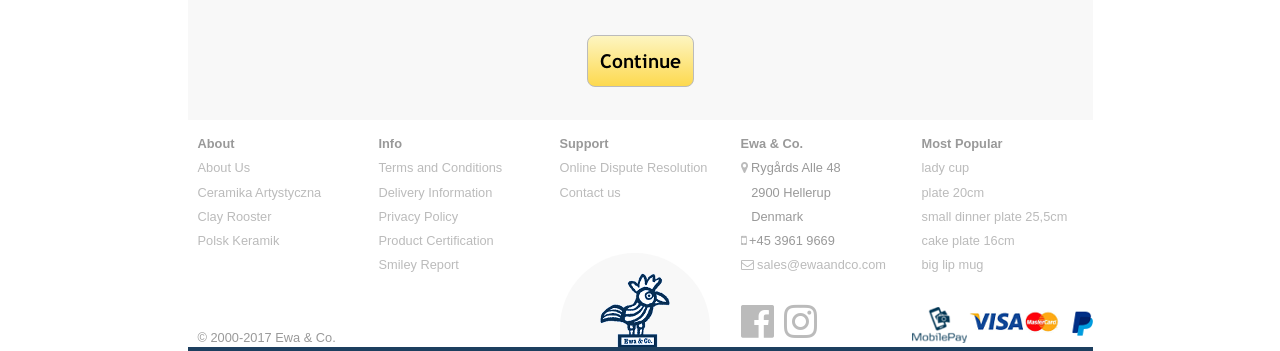Given the webpage screenshot and the description, determine the bounding box coordinates (top-left x, top-left y, bottom-right x, bottom-right y) that define the location of the UI element matching this description: Continue

[0.458, 0.098, 0.542, 0.248]